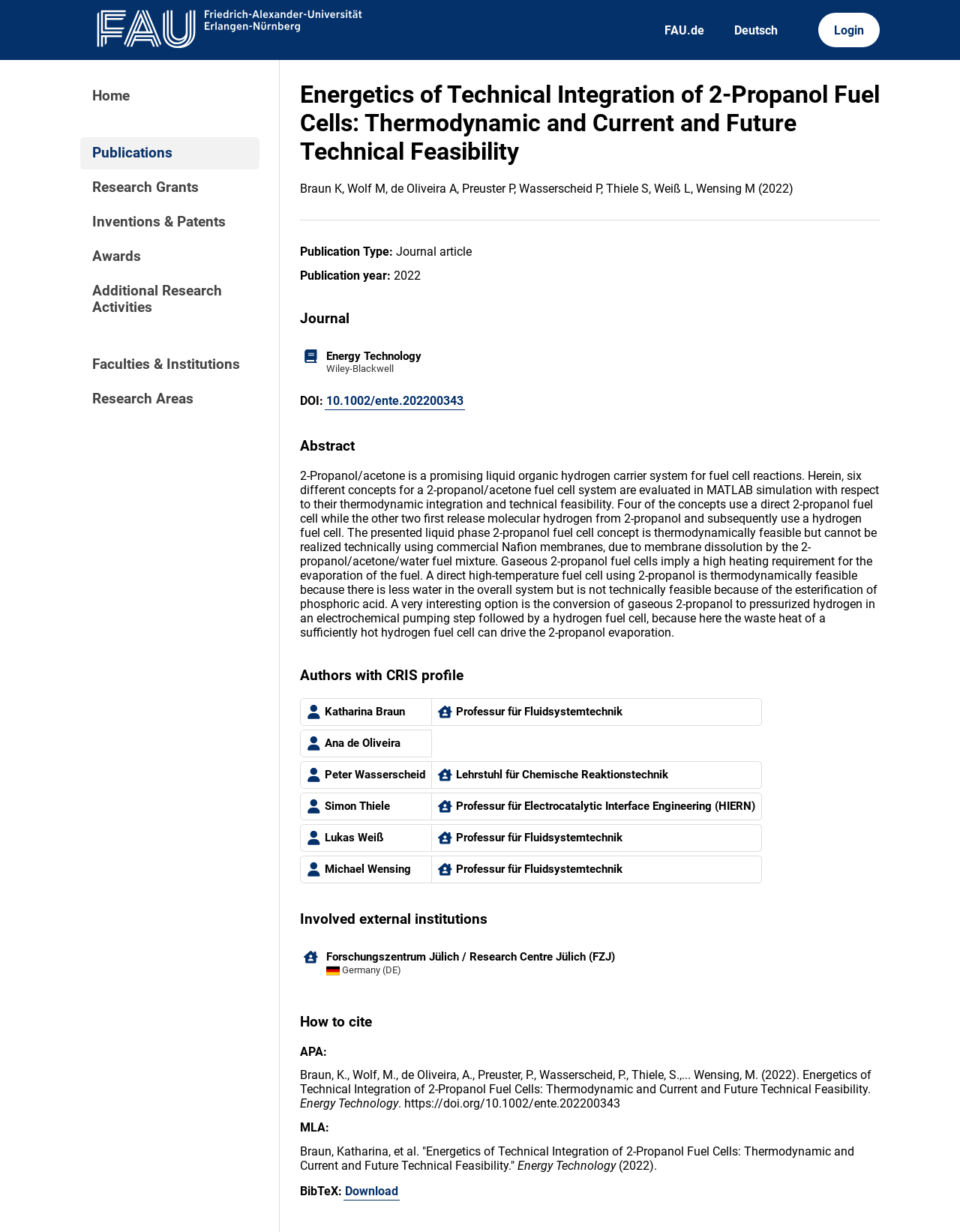Generate a comprehensive description of the contents of the webpage.

This webpage is about a research publication titled "Energetics of Technical Integration of 2-Propanol Fuel Cells: Thermodynamic and Current and Future Technical Feasibility" from FAU CRIS. At the top left corner, there is a FAU logo, and next to it, there are links to FAU.de, Deutsch, and Login. Below these links, there is a navigation menu with links to Home, Publications, Research Grants, Inventions & Patents, Awards, Additional Research Activities, Faculties & Institutions, and Research Areas.

The main content of the webpage is divided into several sections. The first section displays the title of the publication, followed by the authors' names, Braun K, Wolf M, de Oliveira A, Preuster P, Wasserscheid P, Thiele S, Weiß L, and Wensing M, and the publication year, 2022.

Below the authors' section, there is a horizontal separator, followed by a section that provides information about the publication type, which is a journal article, and the publication year, 2022. The next section is about the journal, Energy Technology Wiley-Blackwell, with a link to the journal's webpage and a DOI link.

The abstract of the publication is presented in a separate section, which describes the research on 2-propanol fuel cells and their thermodynamic integration and technical feasibility. The abstract is followed by sections about the authors with CRIS profiles, which include links to their profiles and institutions, accompanied by images.

The next section is about involved external institutions, which lists Forschungszentrum Jülich / Research Centre Jülich (FZJ) DE Germany (DE) with a link to its webpage and a flag image. Finally, there is a section on how to cite the publication, which provides citation information in APA, MLA, and BibTeX formats, along with a link to download the citation.